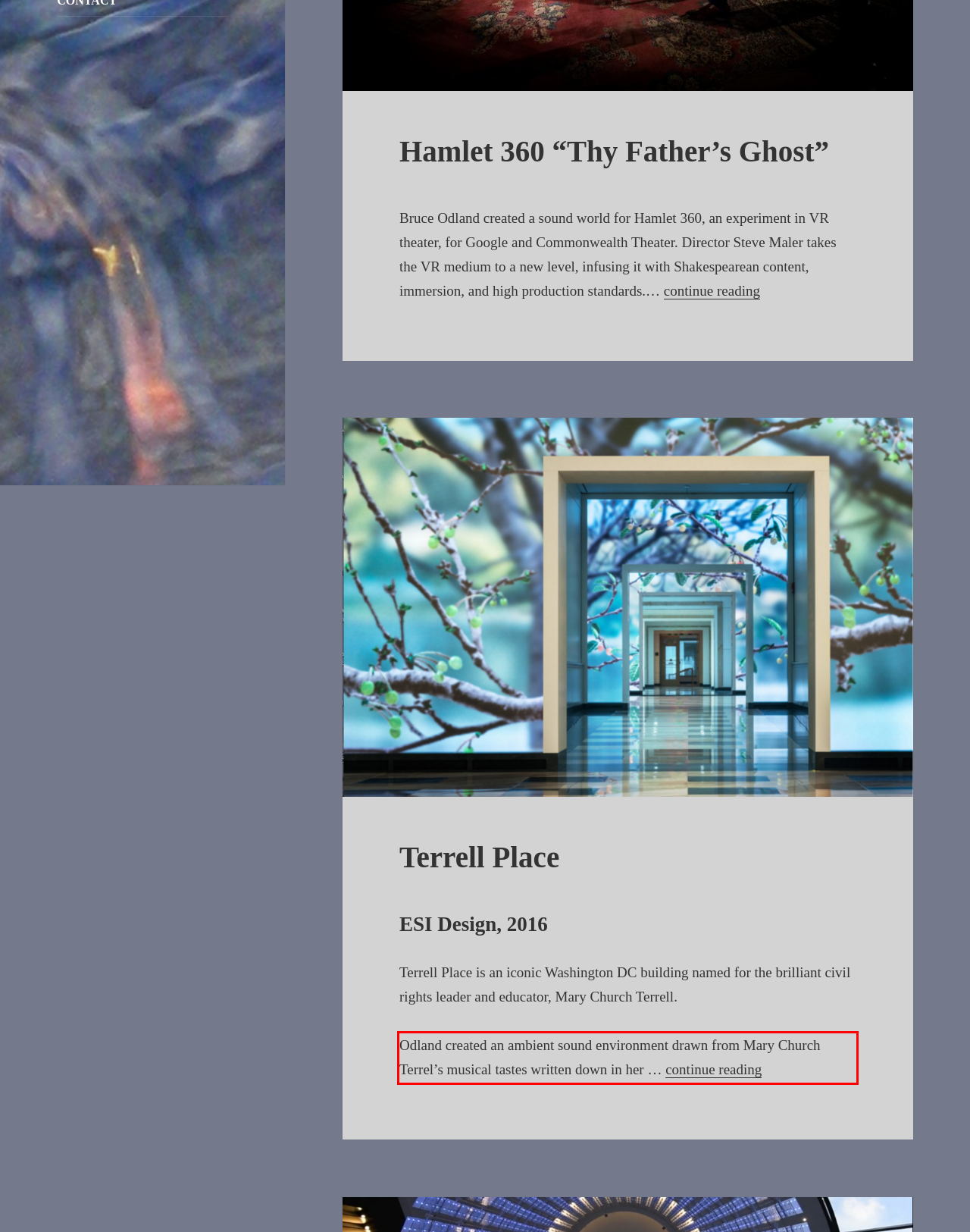Review the screenshot of the webpage and recognize the text inside the red rectangle bounding box. Provide the extracted text content.

Odland created an ambient sound environment drawn from Mary Church Terrel’s musical tastes written down in her … continue reading